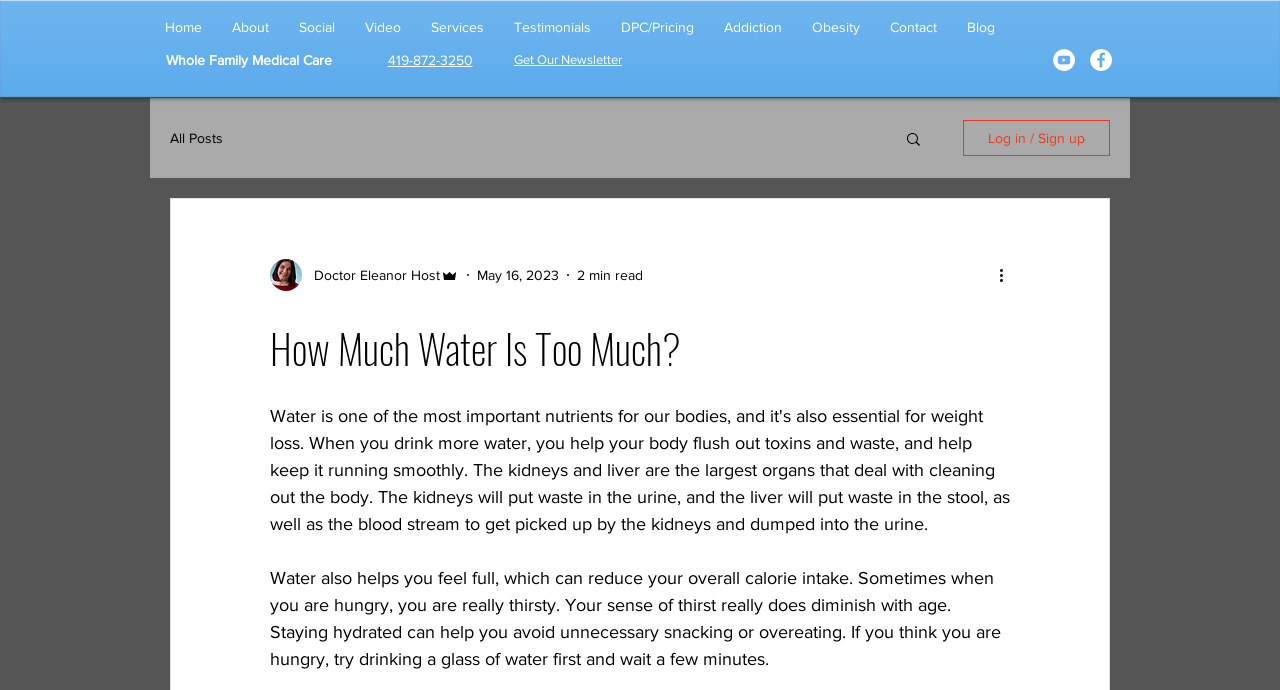Using the element description Video, predict the bounding box coordinates for the UI element. Provide the coordinates in (top-left x, top-left y, bottom-right x, bottom-right y) format with values ranging from 0 to 1.

[0.273, 0.026, 0.325, 0.051]